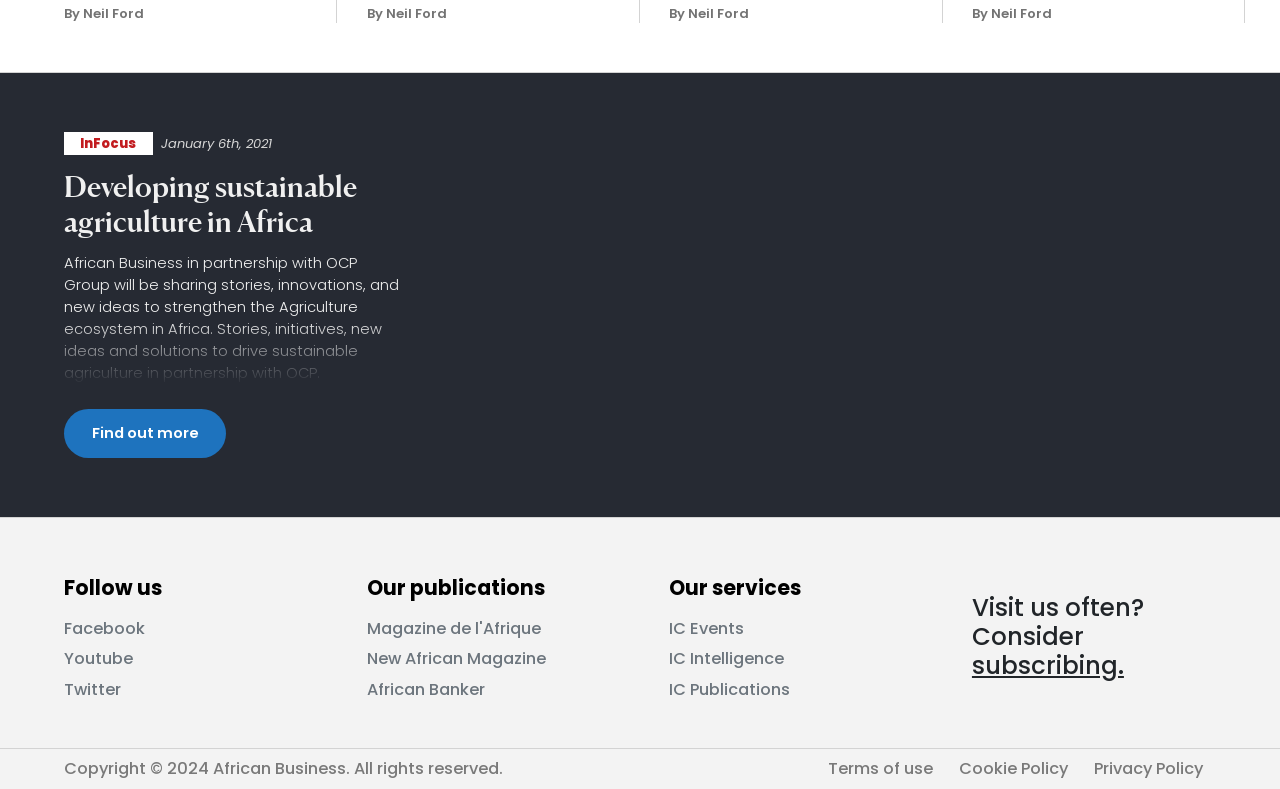Please mark the clickable region by giving the bounding box coordinates needed to complete this instruction: "Follow us on Facebook".

[0.05, 0.782, 0.113, 0.811]